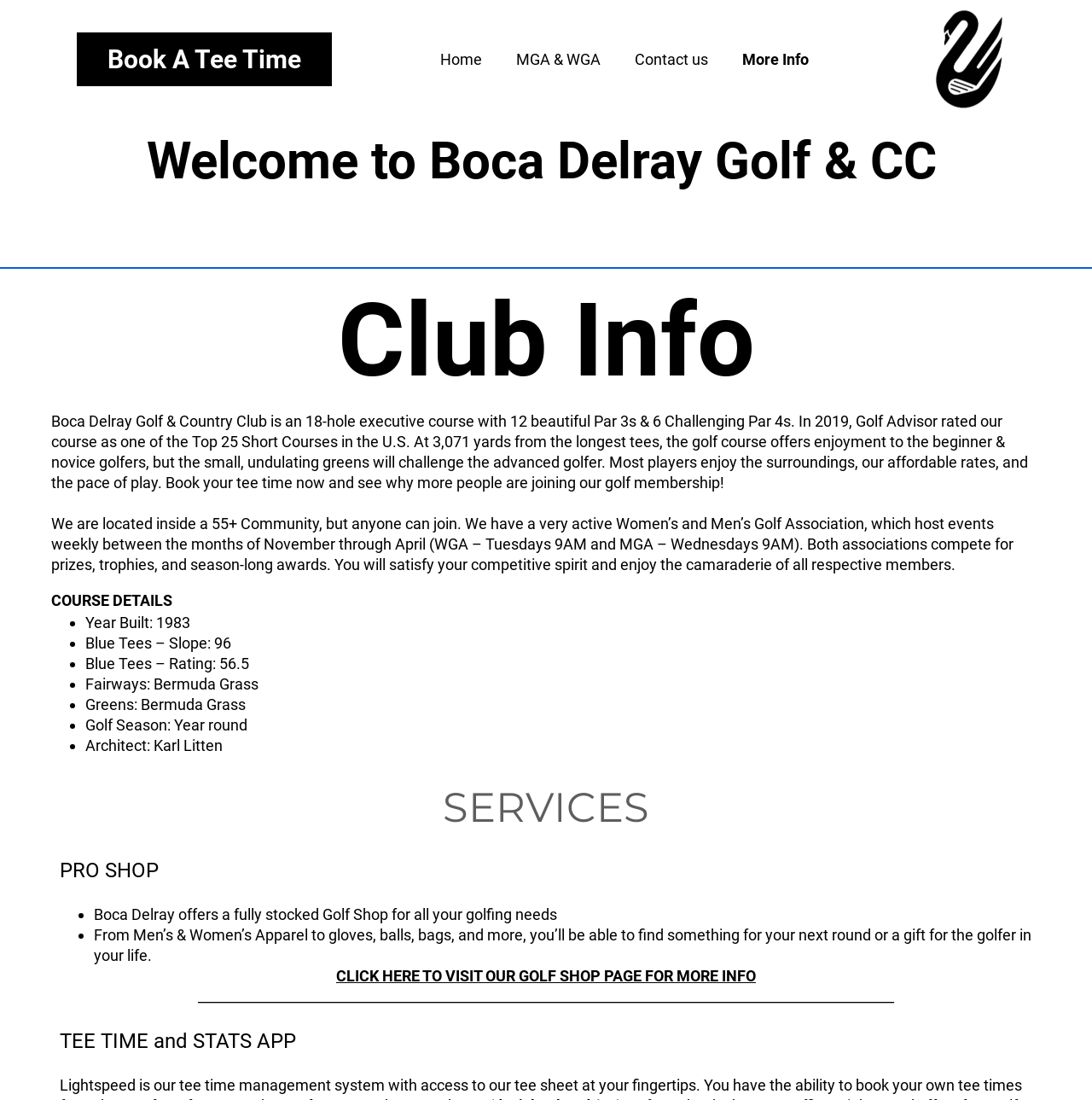Answer the question briefly using a single word or phrase: 
What is the name of the architect of the golf course?

Karl Litten